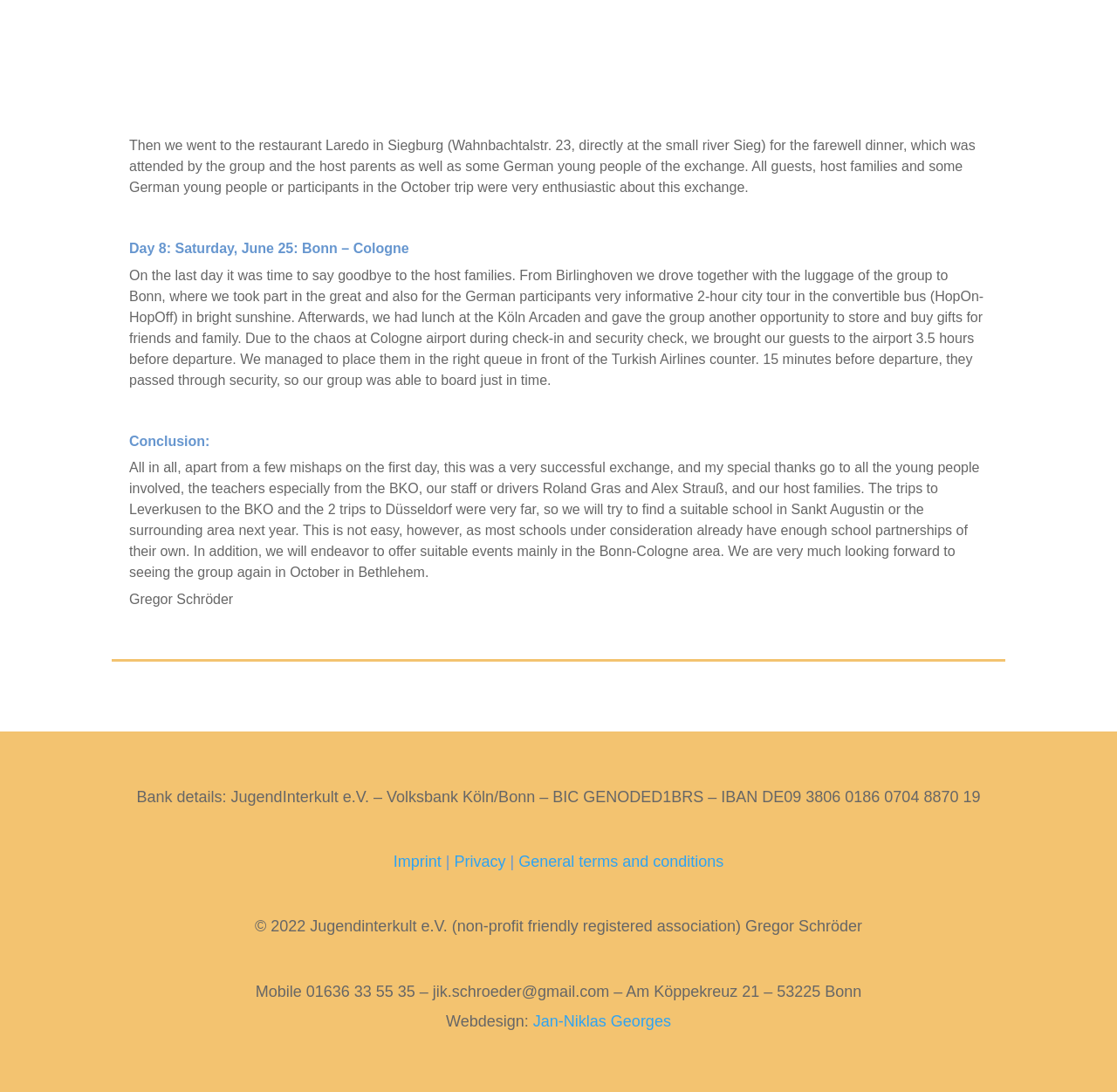Refer to the screenshot and give an in-depth answer to this question: Who is the author of the webpage content?

The author of the webpage content is Gregor Schröder, as indicated by the signature at the end of the webpage, which also provides his contact information.